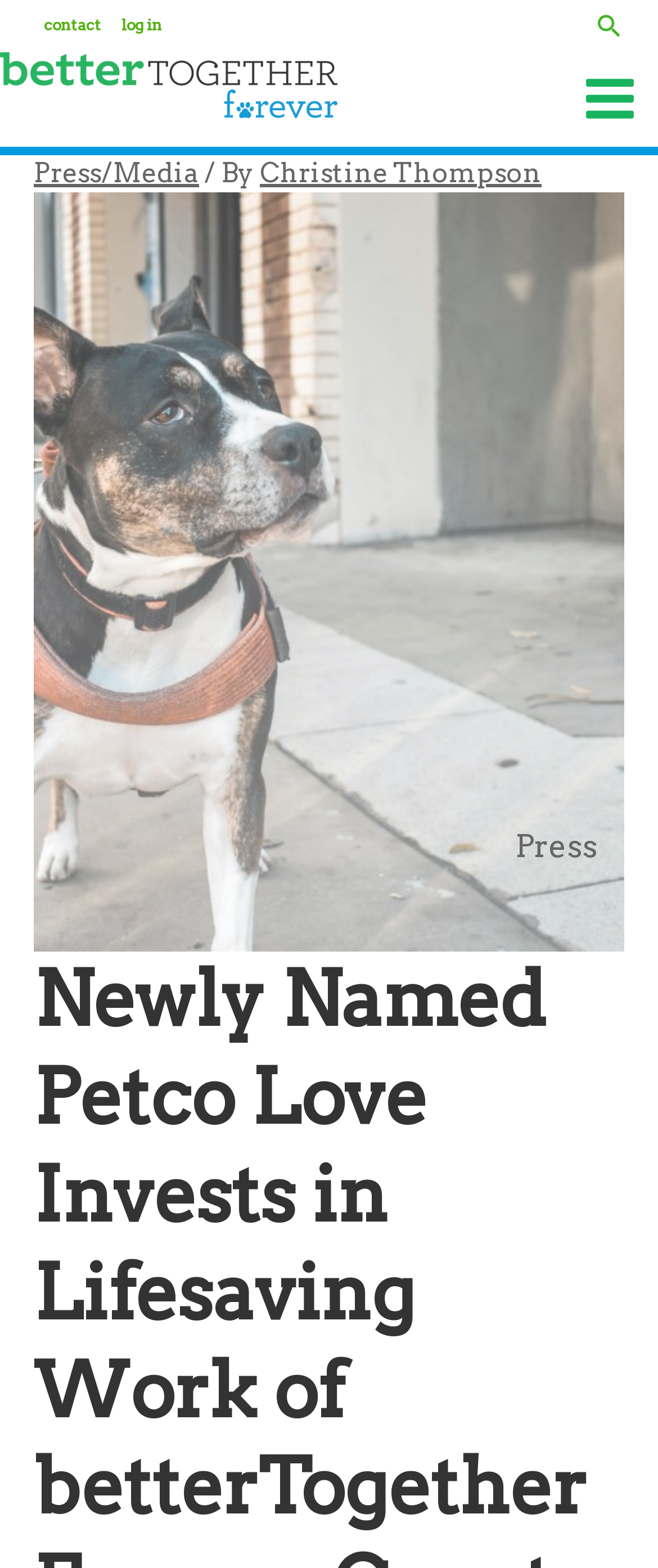What is the text on the link below the image?
Could you give a comprehensive explanation in response to this question?

I found an image element with a link 'Better Together Forever' below it, which is a child element of the root element.